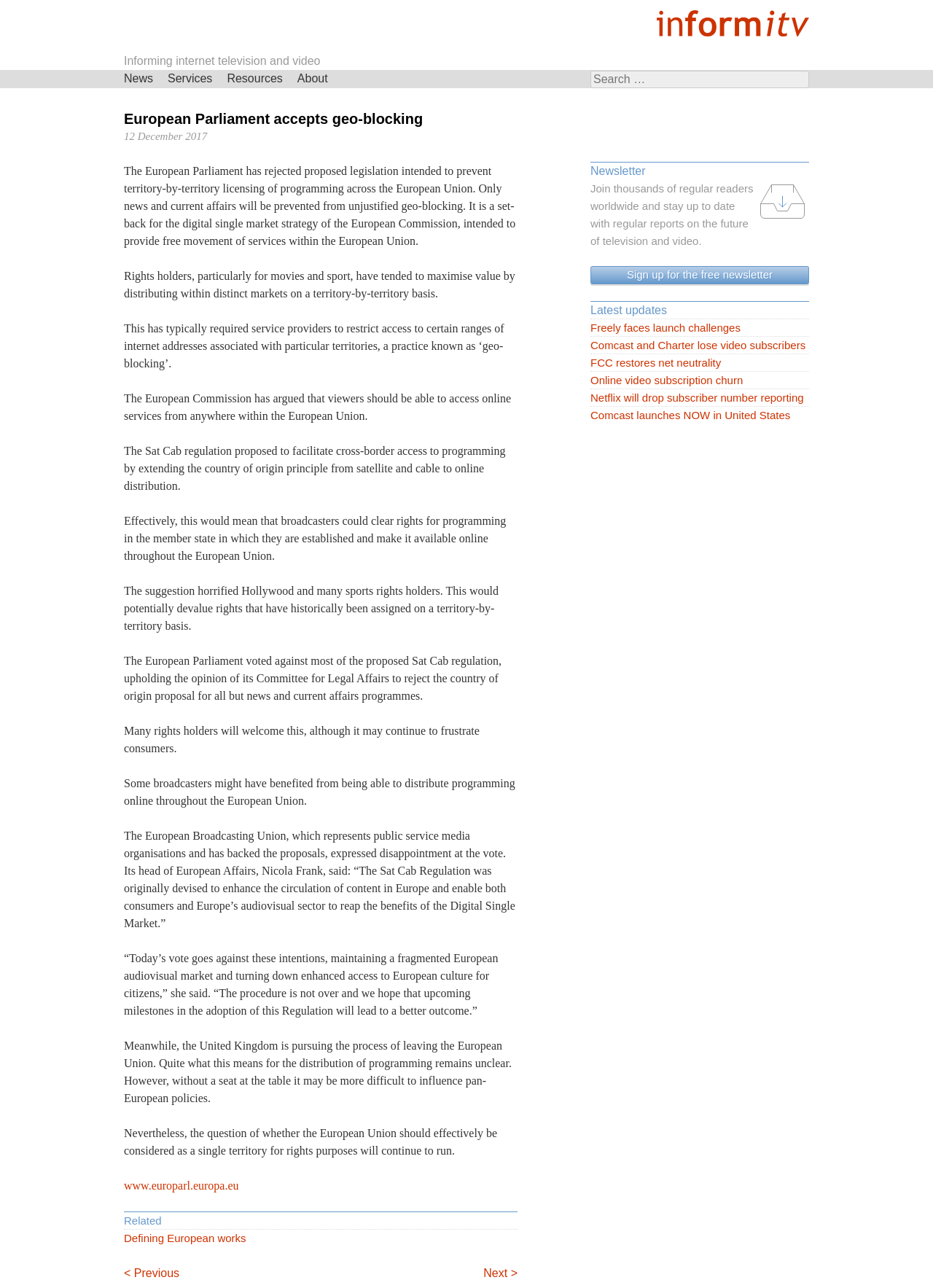How many links are there in the 'Latest updates' section?
Please provide a single word or phrase as your answer based on the screenshot.

5